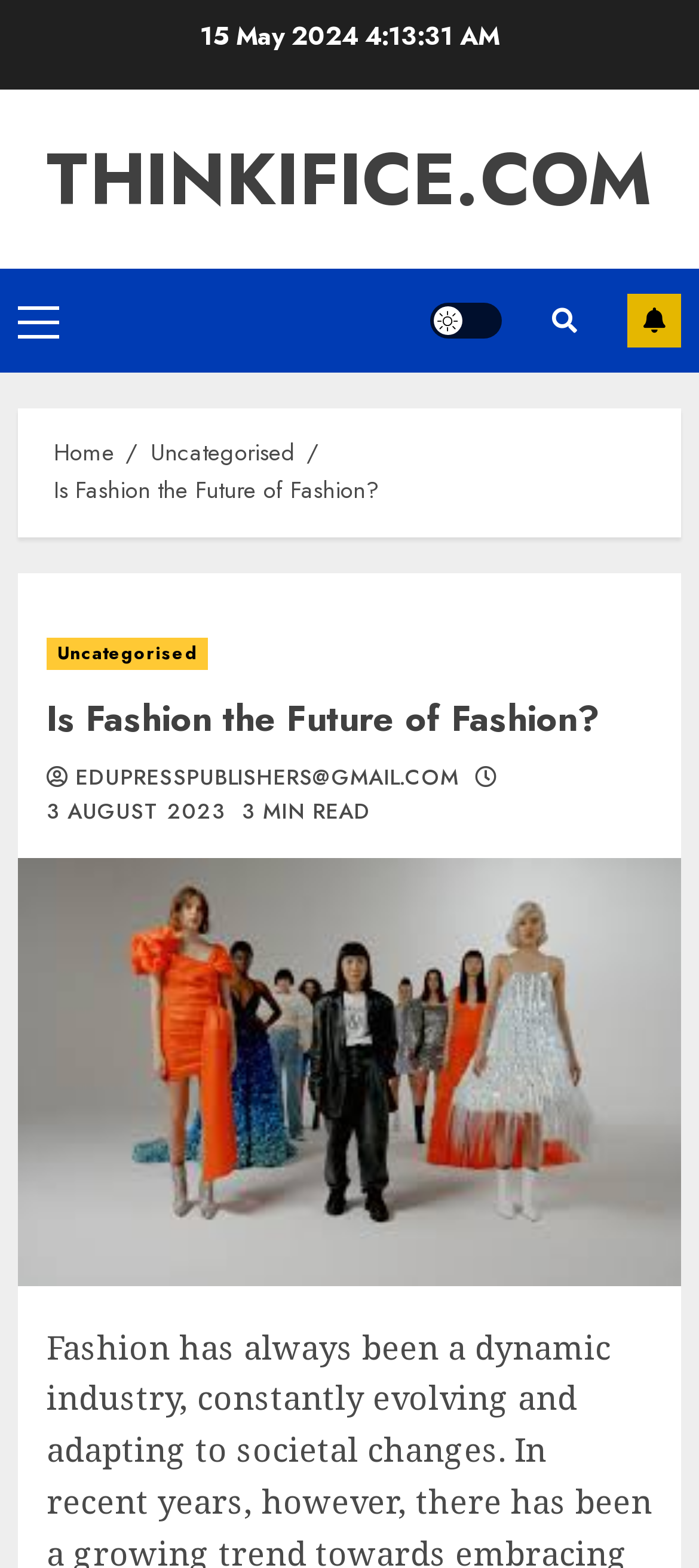Locate the bounding box coordinates of the clickable area to execute the instruction: "View the primary menu". Provide the coordinates as four float numbers between 0 and 1, represented as [left, top, right, bottom].

[0.026, 0.171, 0.103, 0.238]